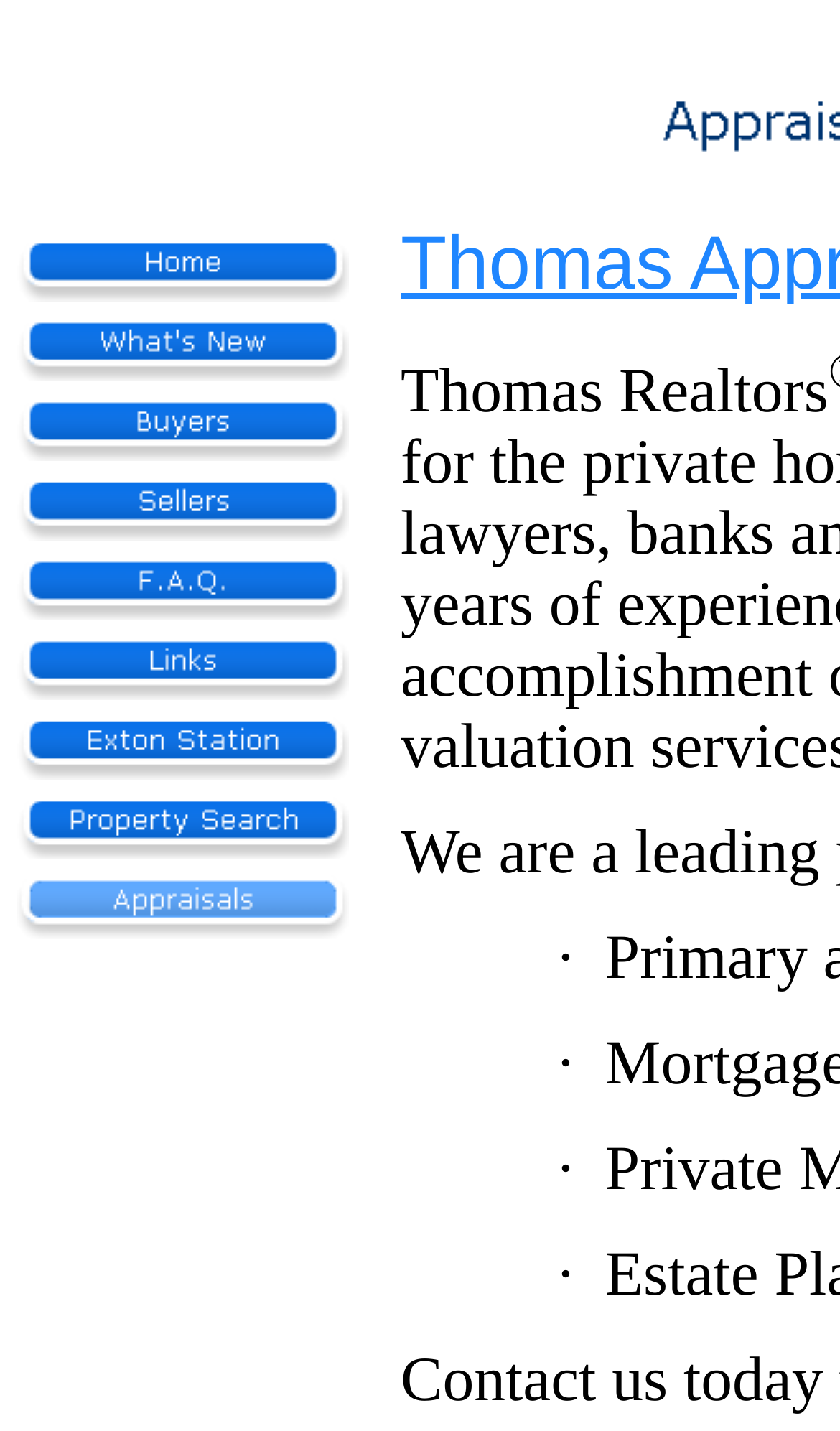Provide the bounding box coordinates of the HTML element this sentence describes: "alt="Property Search" name="MSFPnav8"". The bounding box coordinates consist of four float numbers between 0 and 1, i.e., [left, top, right, bottom].

[0.021, 0.581, 0.415, 0.607]